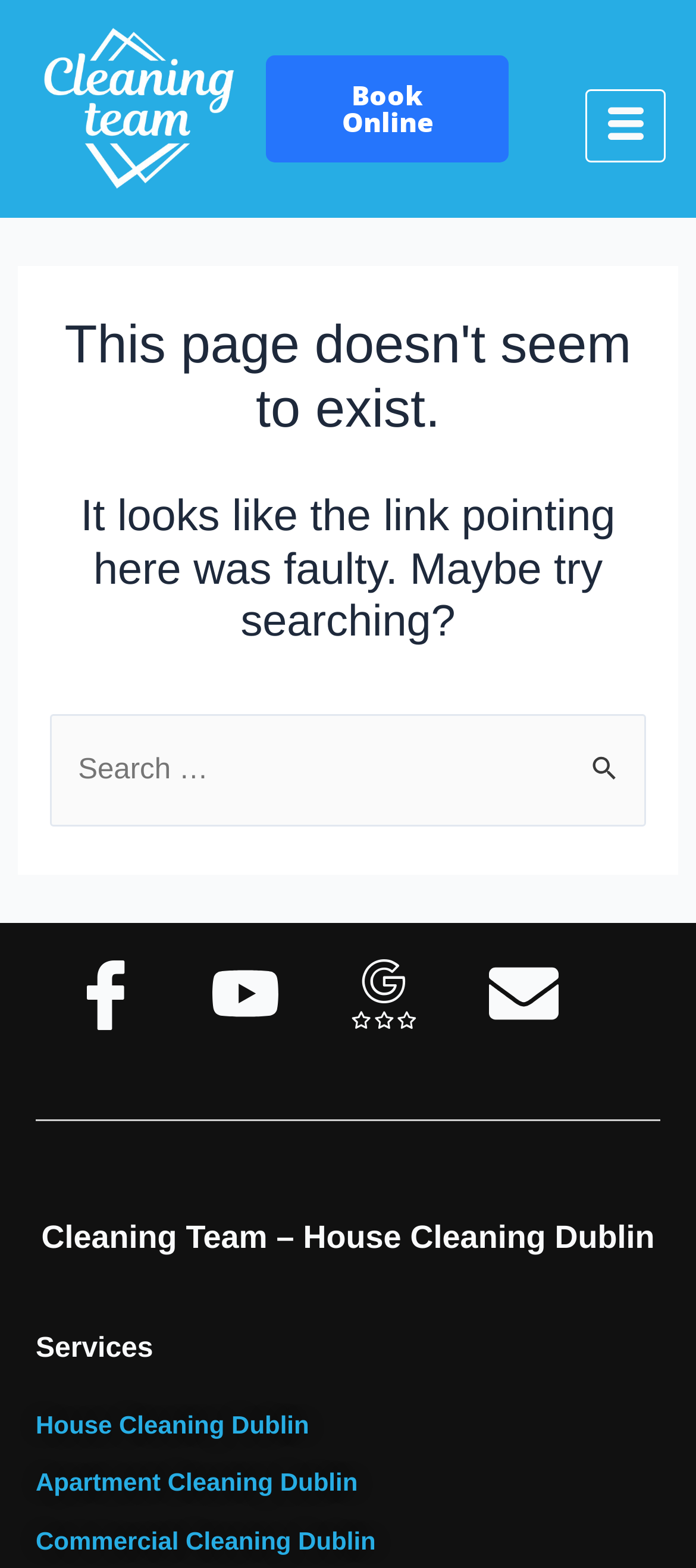Please identify the bounding box coordinates of the region to click in order to complete the task: "Book online". The coordinates must be four float numbers between 0 and 1, specified as [left, top, right, bottom].

[0.382, 0.035, 0.731, 0.104]